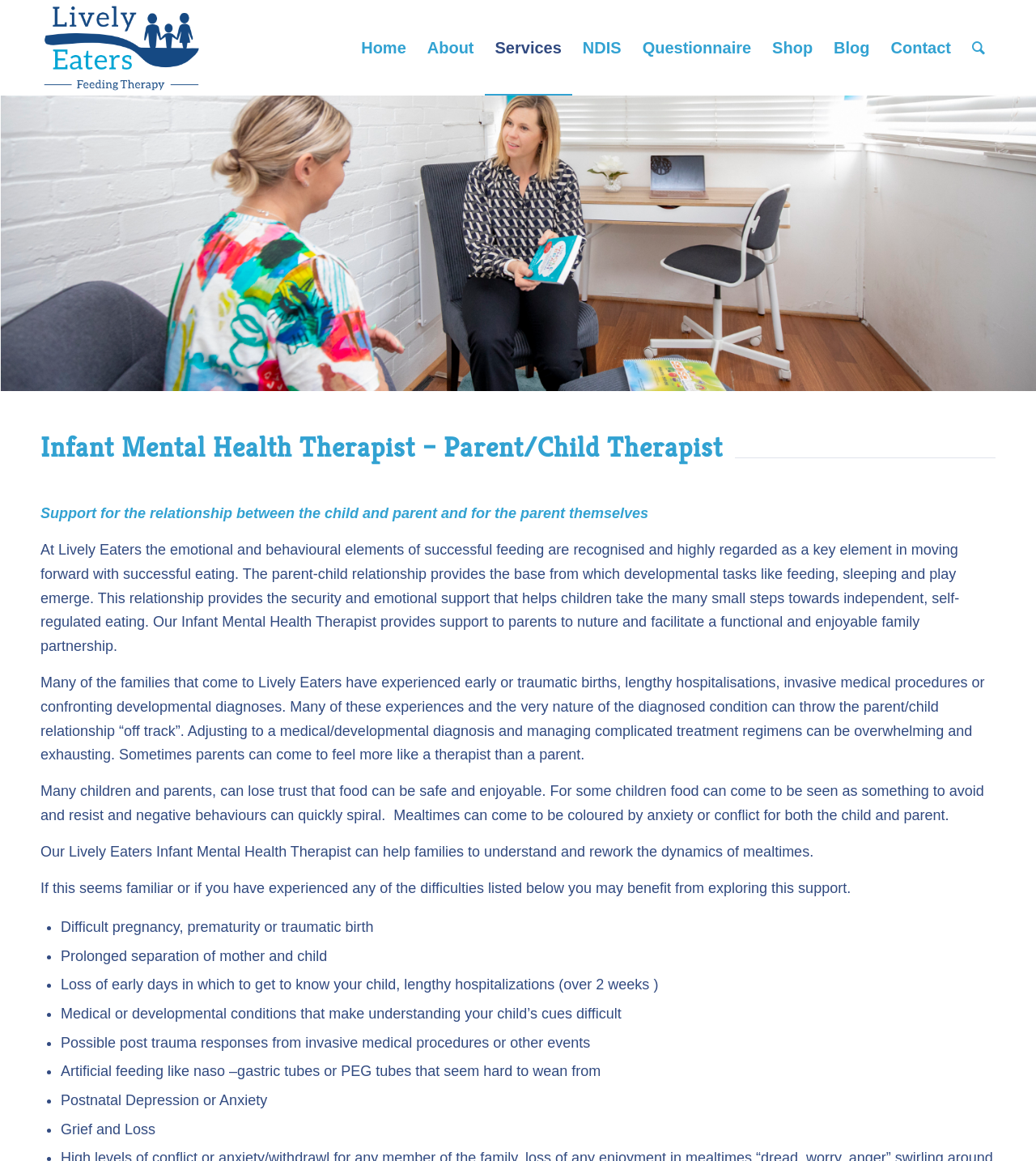Using the information shown in the image, answer the question with as much detail as possible: What are some difficulties that may benefit from the therapist's support?

The webpage lists several difficulties that may benefit from the therapist's support, including difficult pregnancy, prematurity, prolonged separation of mother and child, medical or developmental conditions, and postnatal depression or anxiety, among others.